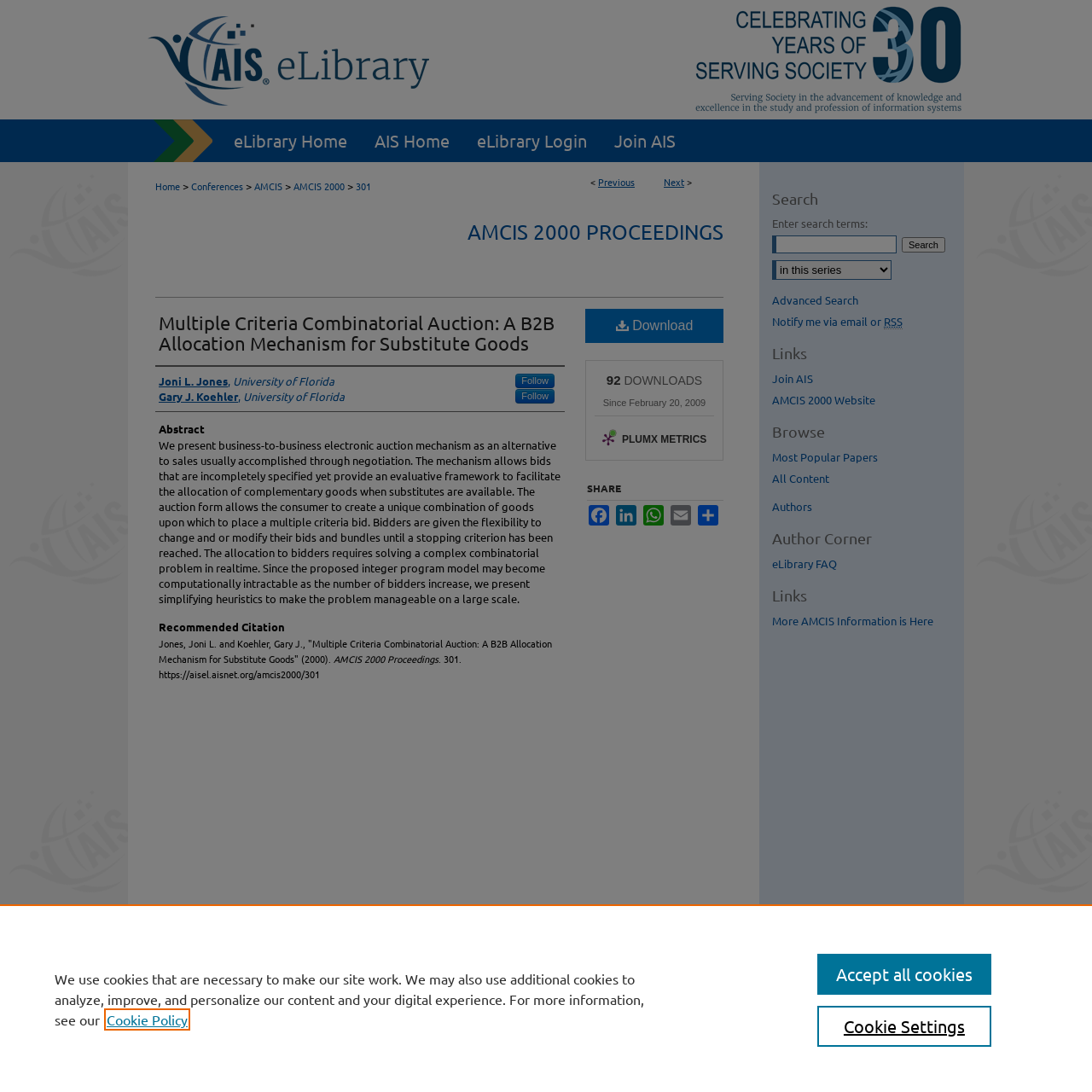Please locate the bounding box coordinates of the element that needs to be clicked to achieve the following instruction: "Click on the 'Menu' link". The coordinates should be four float numbers between 0 and 1, i.e., [left, top, right, bottom].

[0.953, 0.0, 1.0, 0.039]